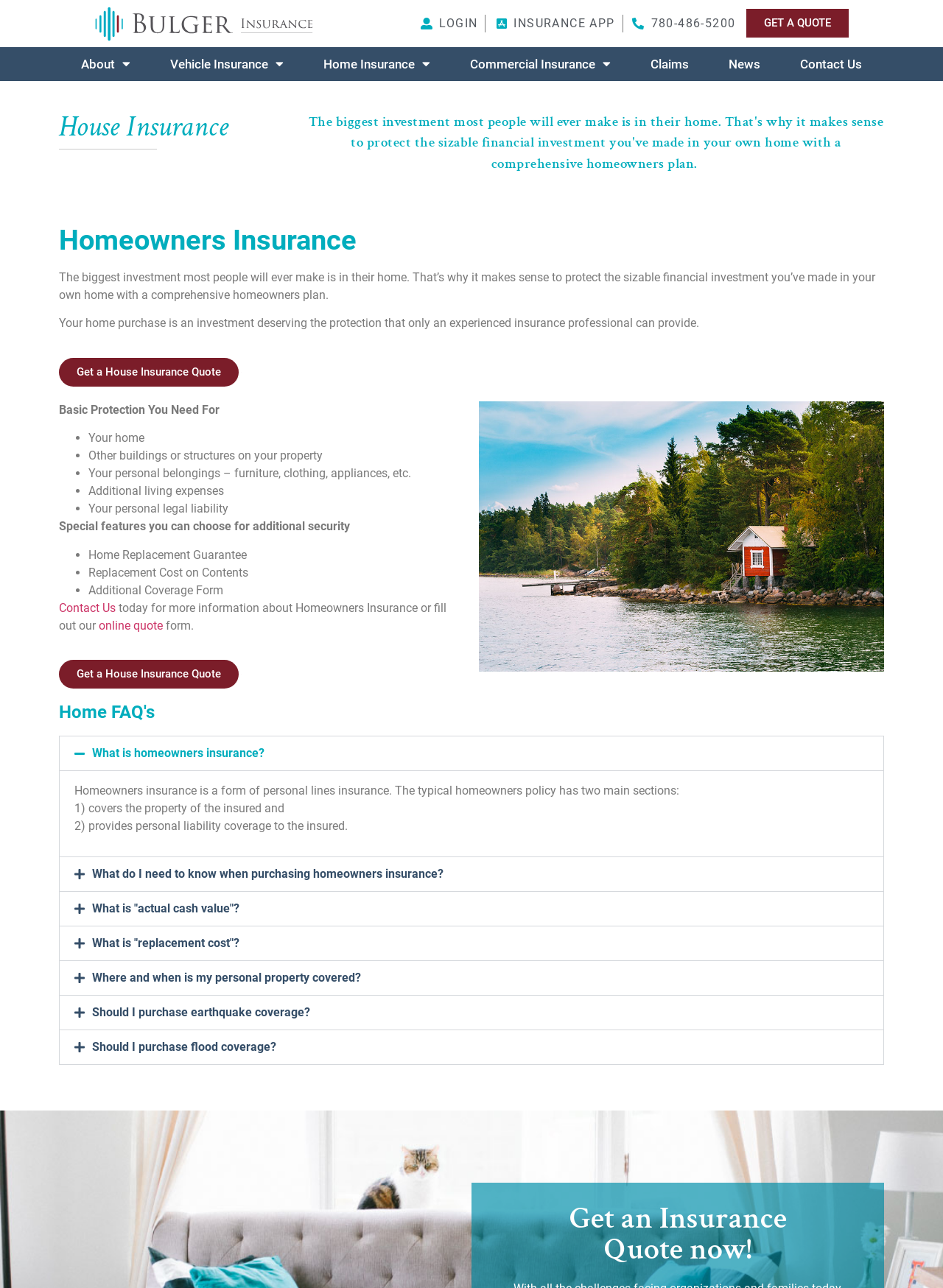Could you locate the bounding box coordinates for the section that should be clicked to accomplish this task: "Get a house insurance quote".

[0.791, 0.007, 0.9, 0.029]